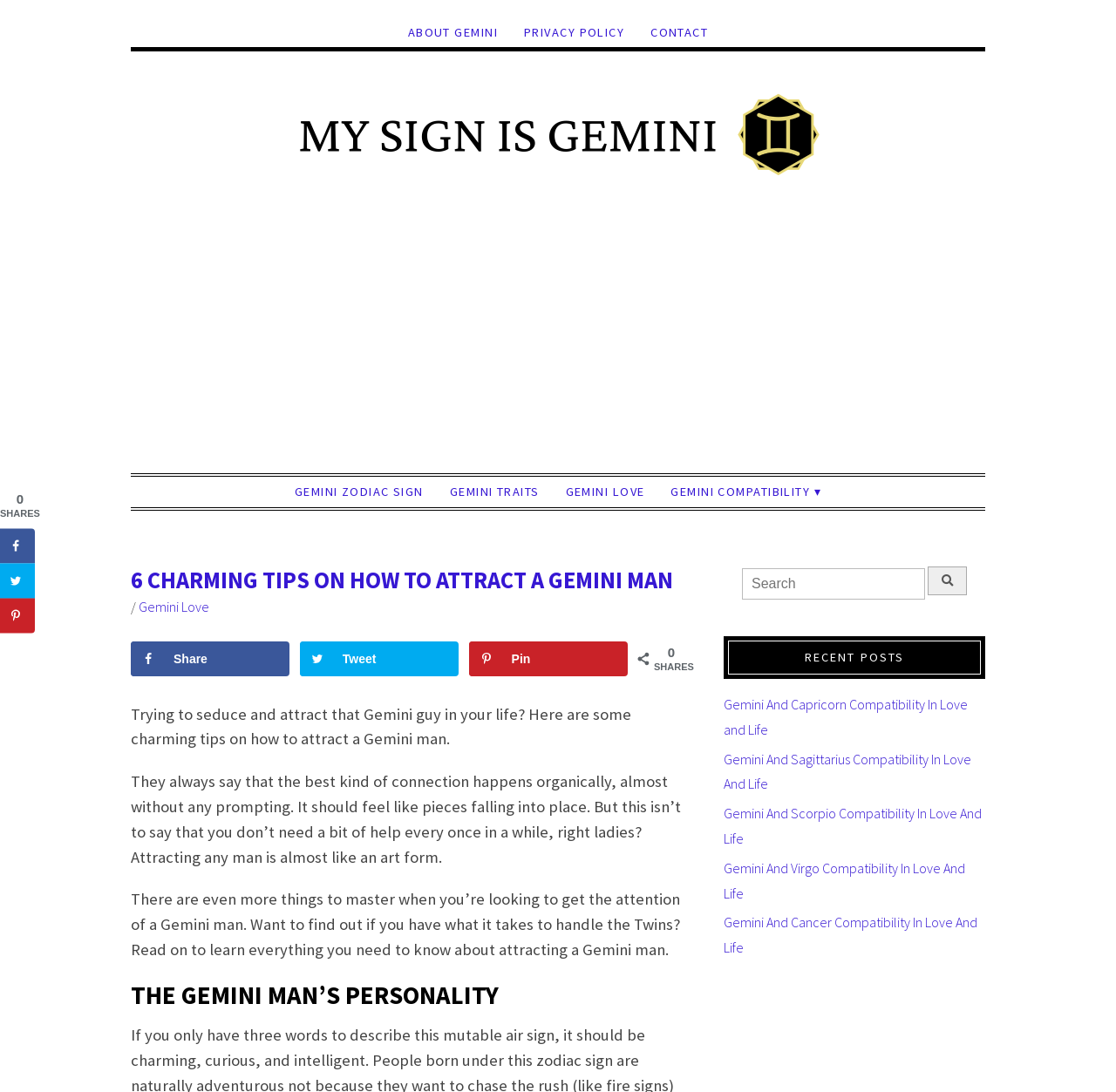Identify the bounding box coordinates necessary to click and complete the given instruction: "Save to Pinterest".

[0.42, 0.588, 0.562, 0.62]